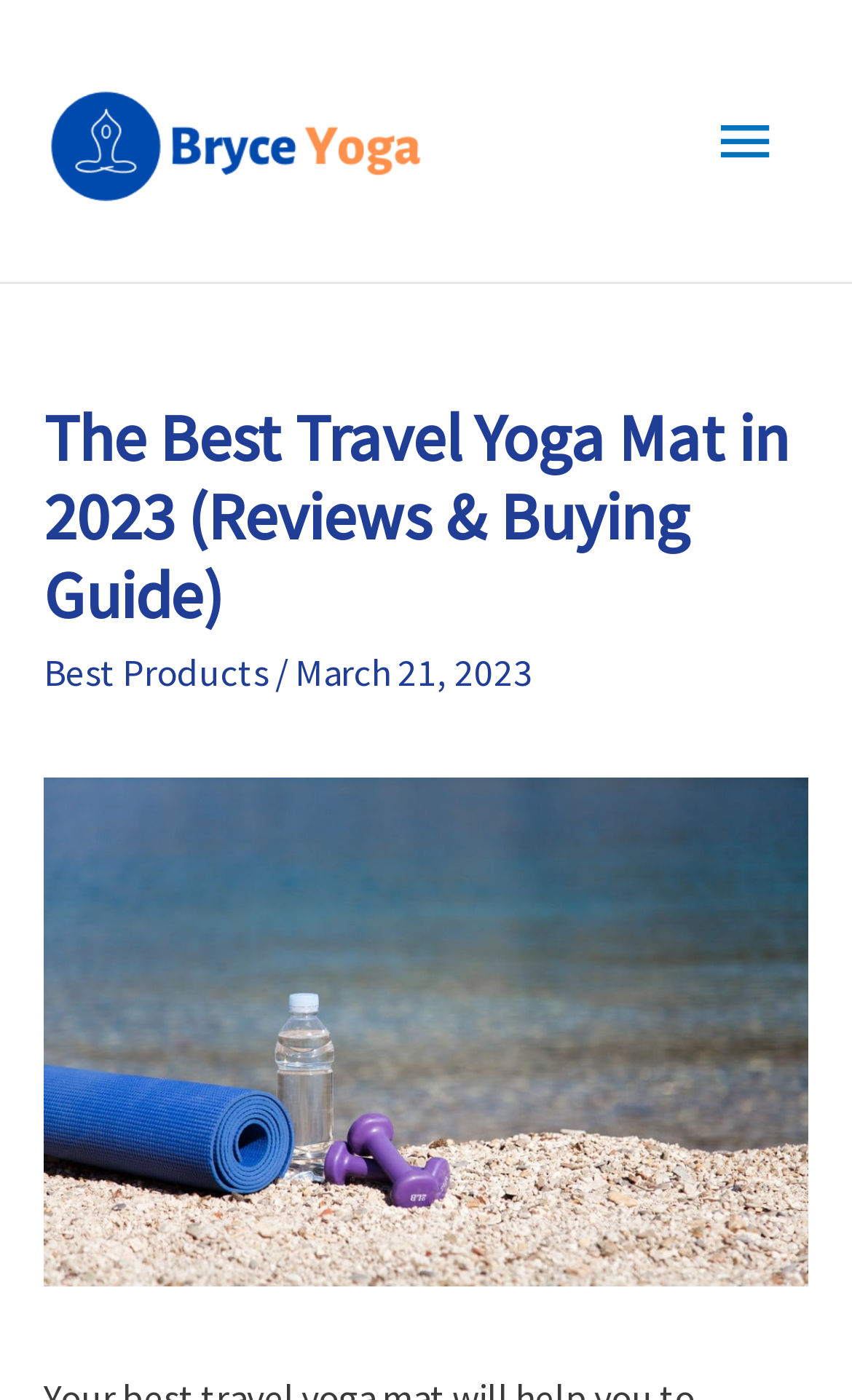Locate the bounding box of the UI element with the following description: "alt="Bryce Yoga"".

[0.051, 0.081, 0.513, 0.115]